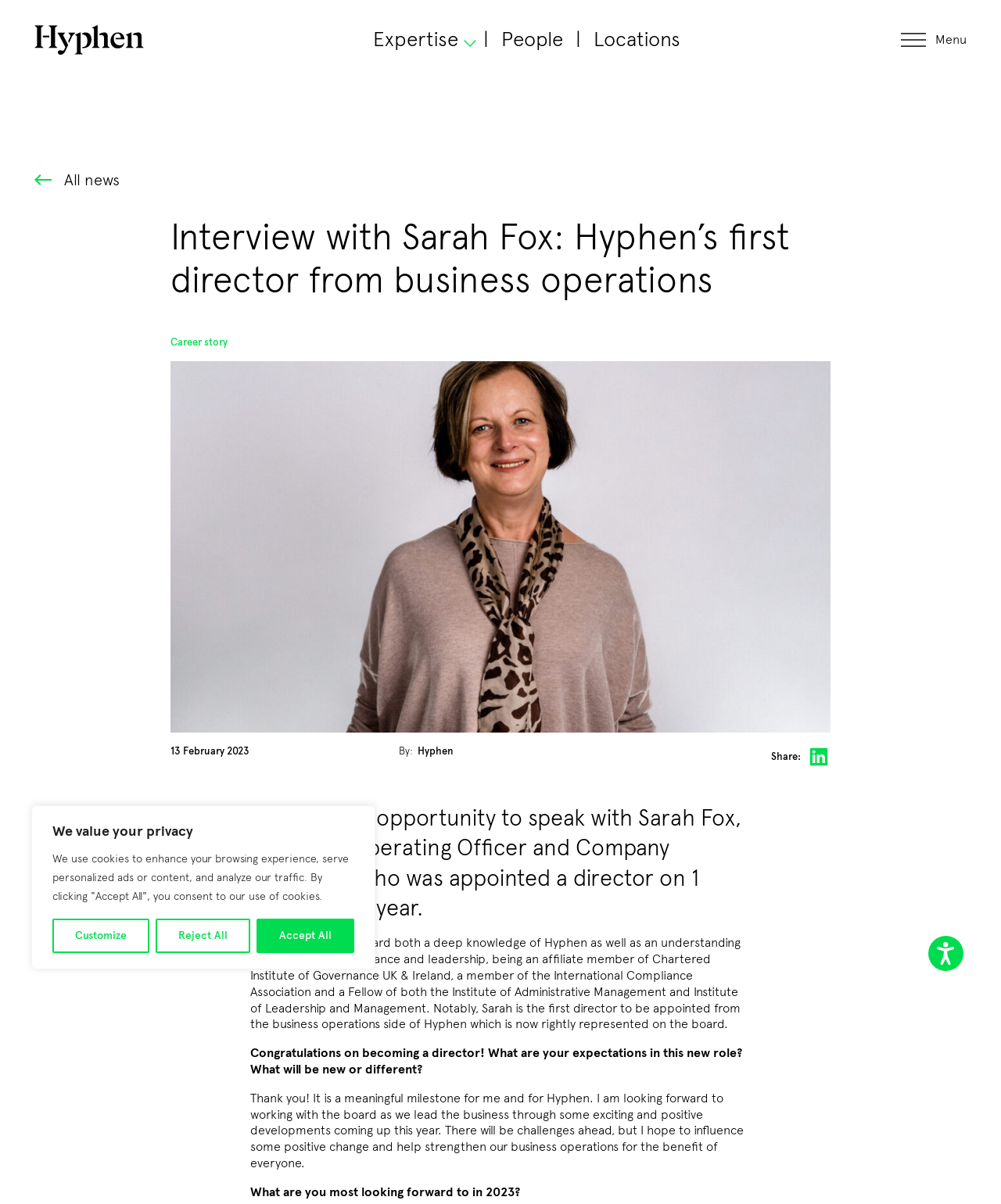Please provide the bounding box coordinates for the UI element as described: "Skip to Footer↵ENTER". The coordinates must be four floats between 0 and 1, represented as [left, top, right, bottom].

[0.016, 0.032, 0.207, 0.069]